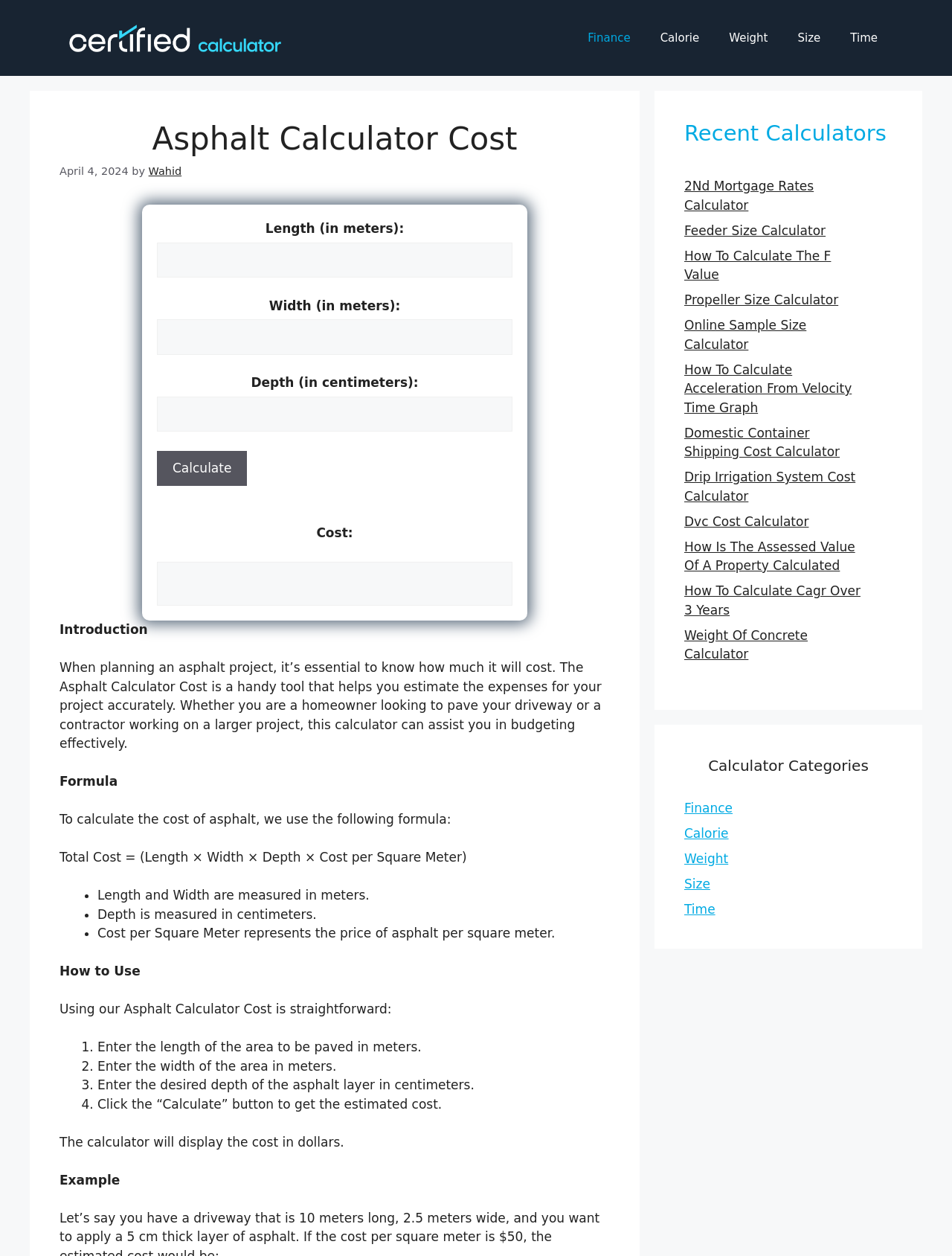Determine the bounding box coordinates of the clickable area required to perform the following instruction: "Visit the Finance calculator". The coordinates should be represented as four float numbers between 0 and 1: [left, top, right, bottom].

[0.602, 0.012, 0.678, 0.048]